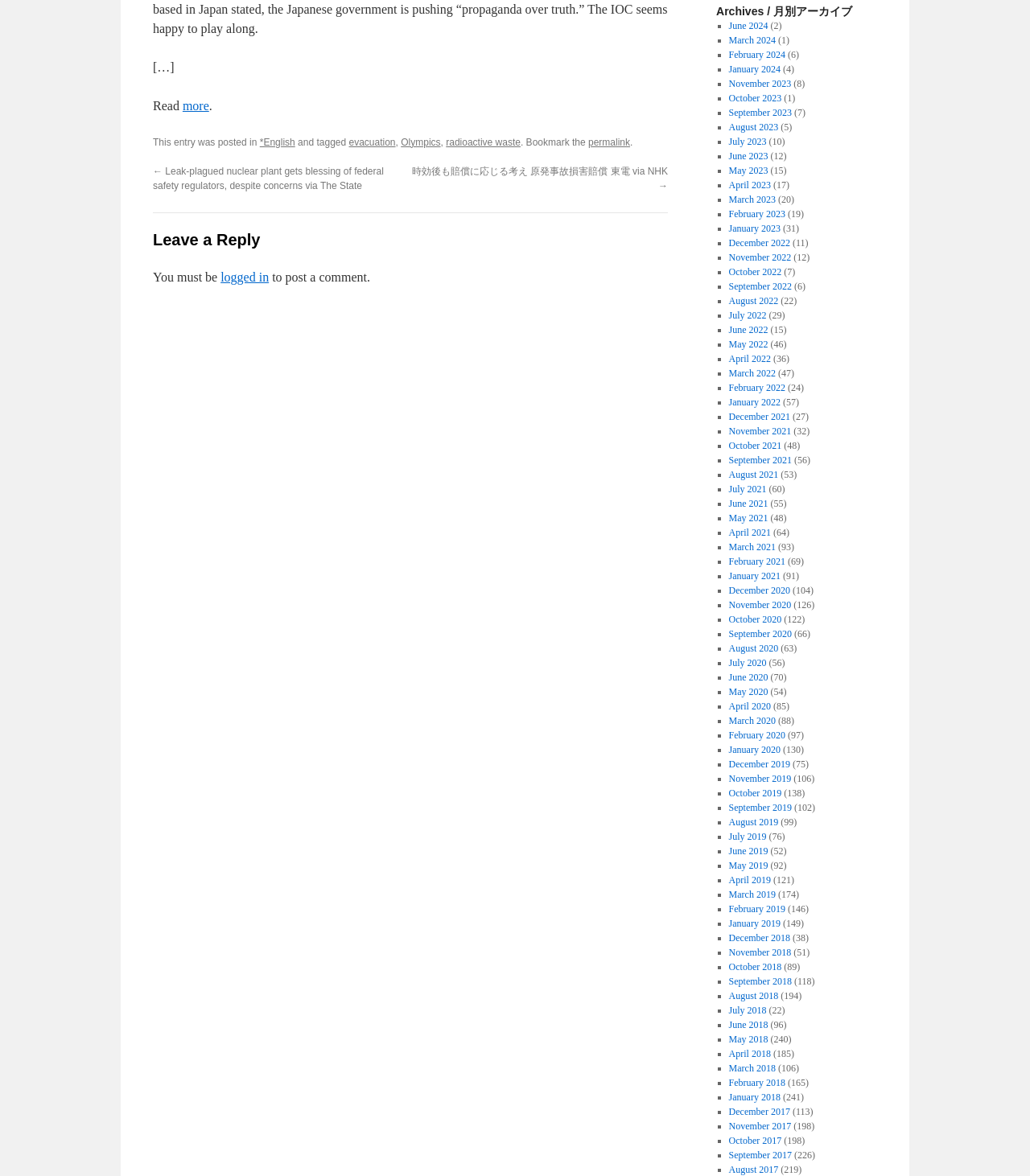What is required to post a comment?
From the details in the image, answer the question comprehensively.

To post a comment, one must be logged in, as indicated by the text 'You must be logged in to post a comment'.